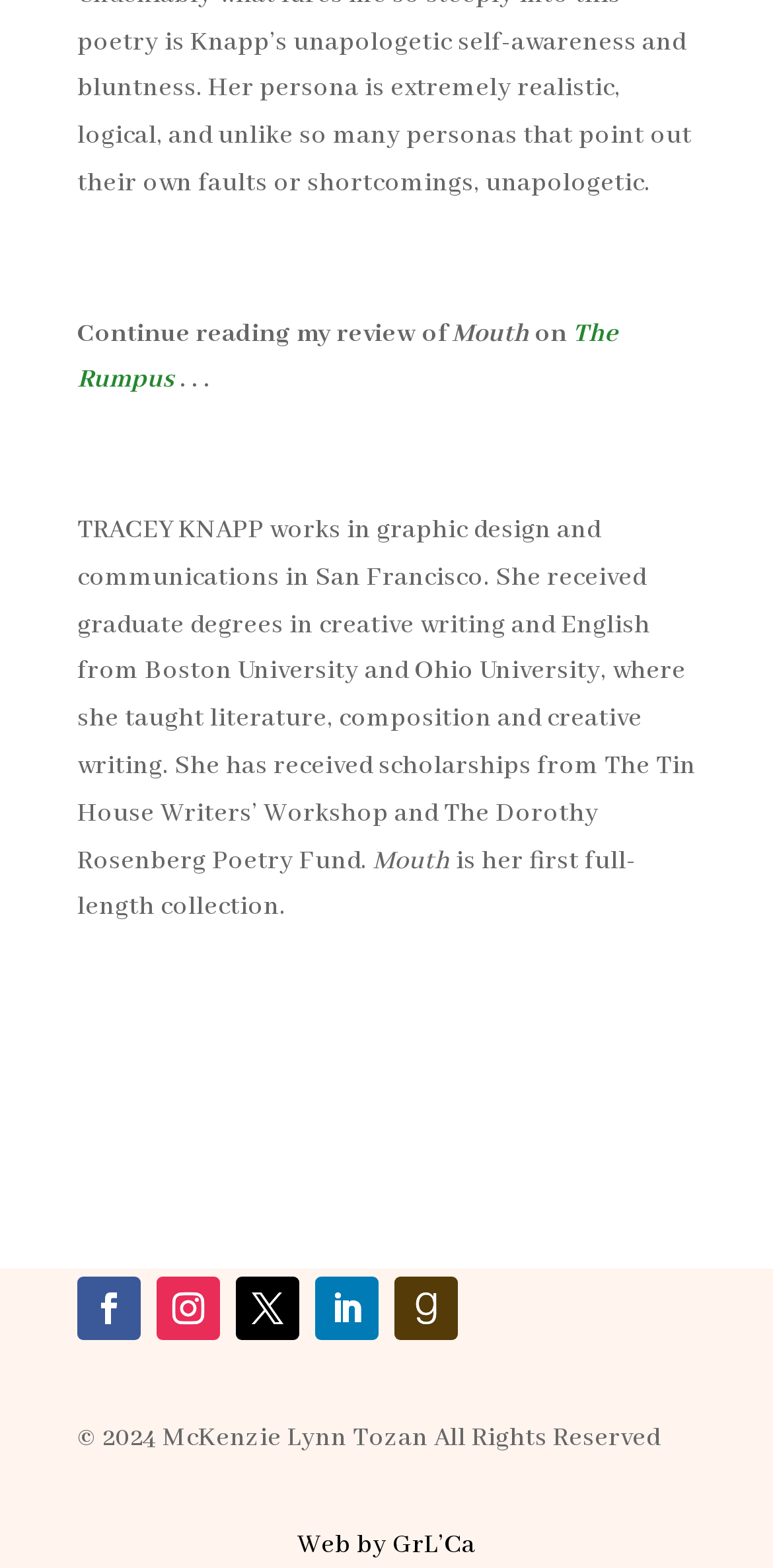Calculate the bounding box coordinates for the UI element based on the following description: "Follow". Ensure the coordinates are four float numbers between 0 and 1, i.e., [left, top, right, bottom].

[0.408, 0.814, 0.49, 0.854]